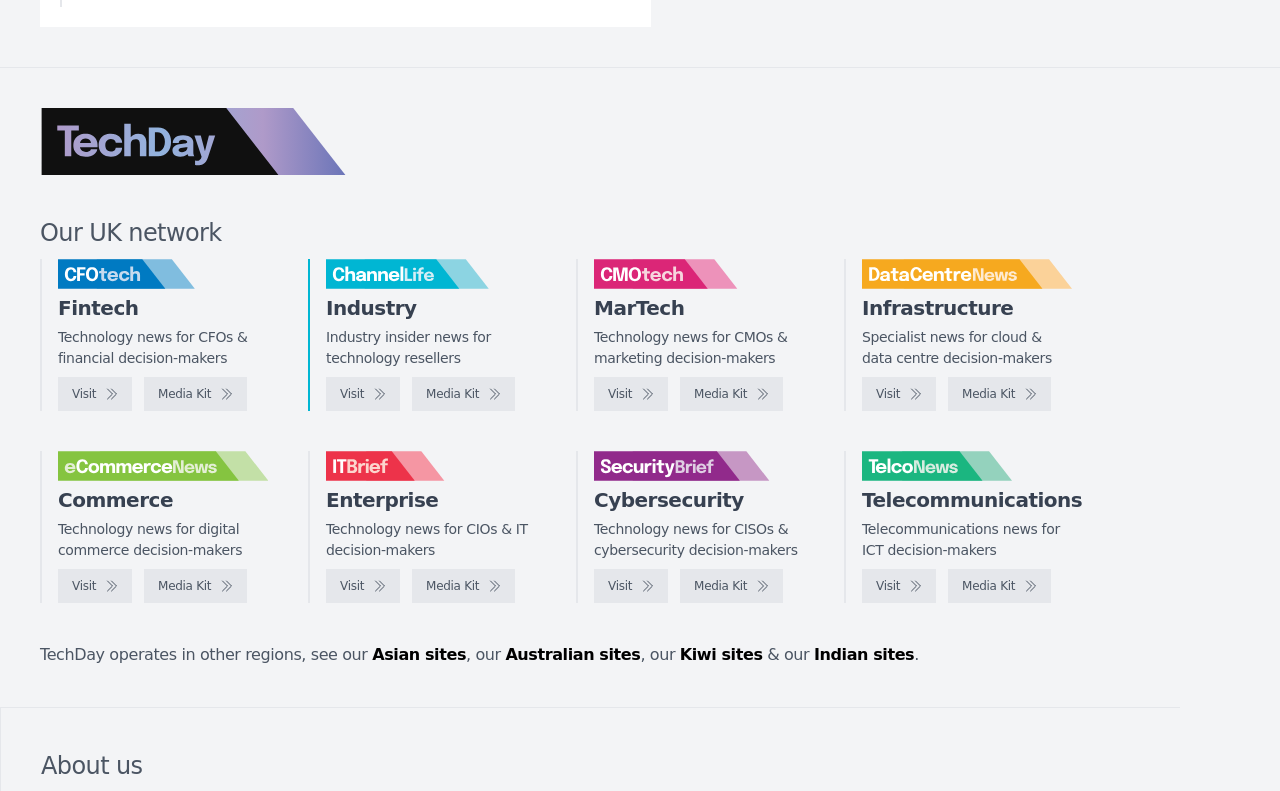Please provide a comprehensive answer to the question below using the information from the image: What is the purpose of the 'Visit' links?

The 'Visit' links are associated with various news categories, such as Fintech, Industry, MarTech, etc. It is likely that these links direct users to visit the corresponding website or webpage for more information.